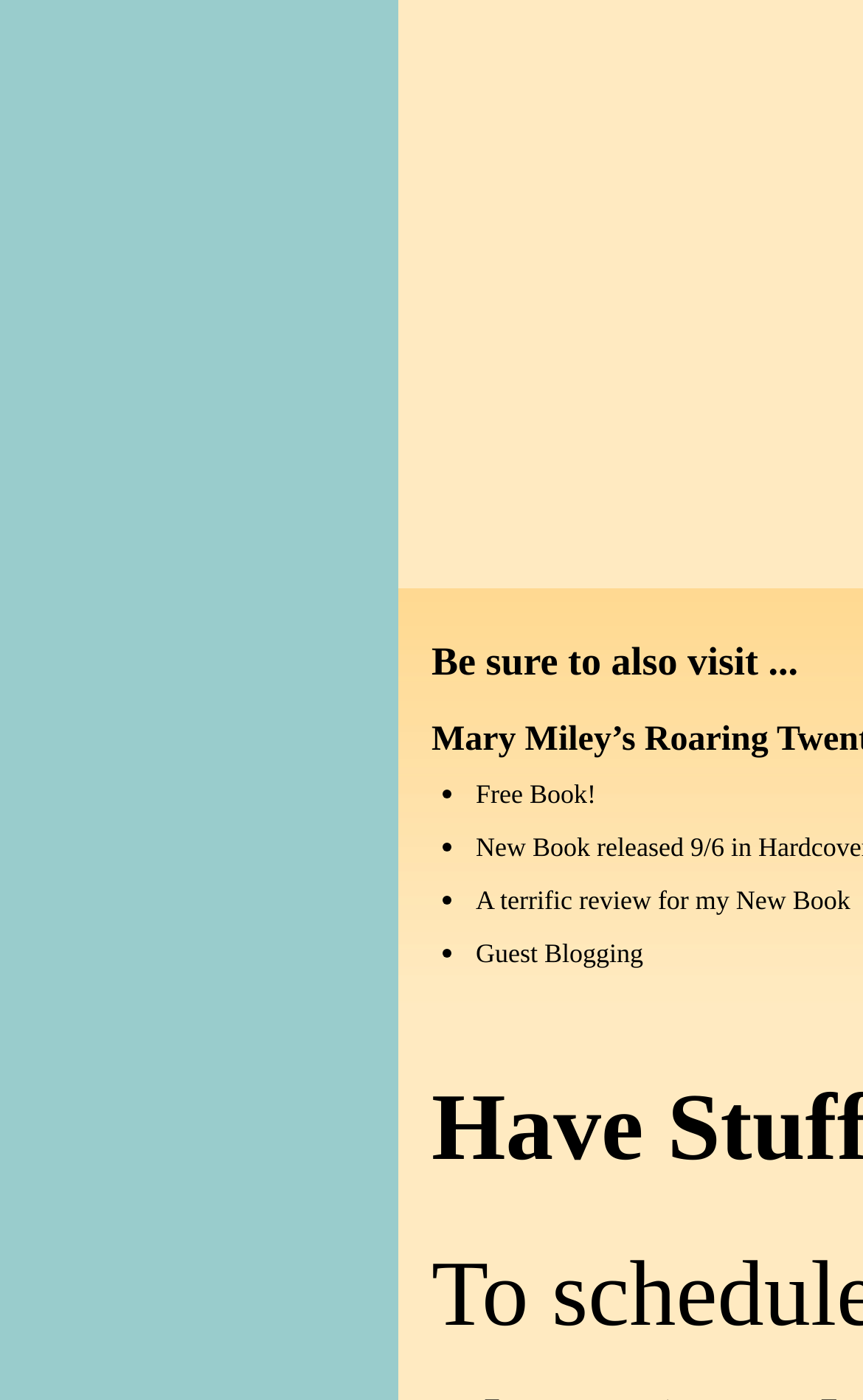Provide your answer to the question using just one word or phrase: What is the first item in the list?

Free Book!